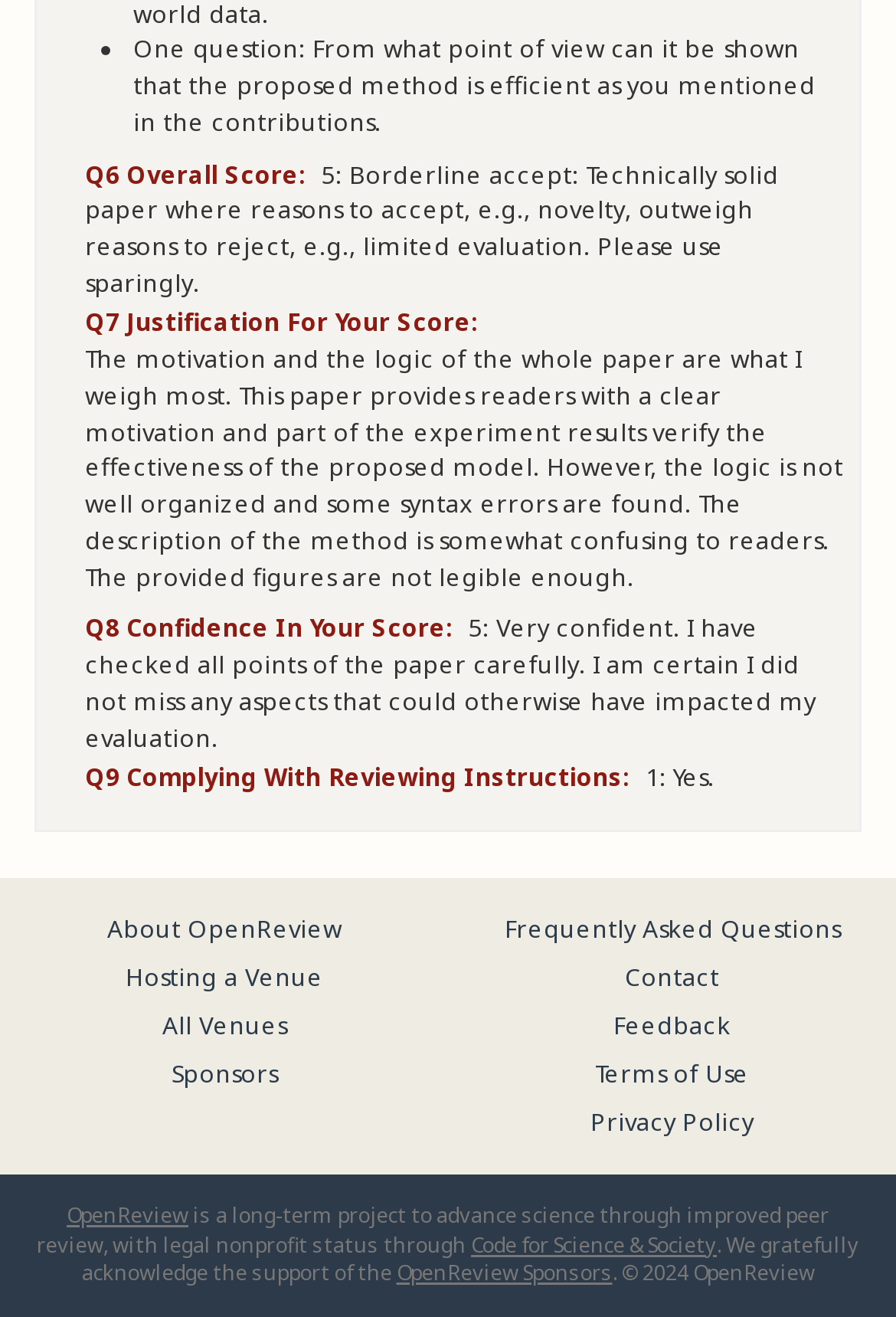Point out the bounding box coordinates of the section to click in order to follow this instruction: "Click on 'About OpenReview'".

[0.119, 0.692, 0.381, 0.717]